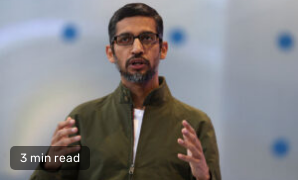Describe the image with as much detail as possible.

In this image, a speaker is captured mid-presentation, passionately engaging with the audience. He is dressed in a casual green jacket and sporting glasses, showcasing a modern professional look that balances approachability with authority. Behind him, a softly blurred background adds a depth to the scene, likely from a tech conference or product announcement, reflecting a vibrant and contemporary atmosphere. Accompanying the image is a note indicating a "3 min read," suggesting this content is part of a broader article or feature discussing relevant topics in technology and innovation.